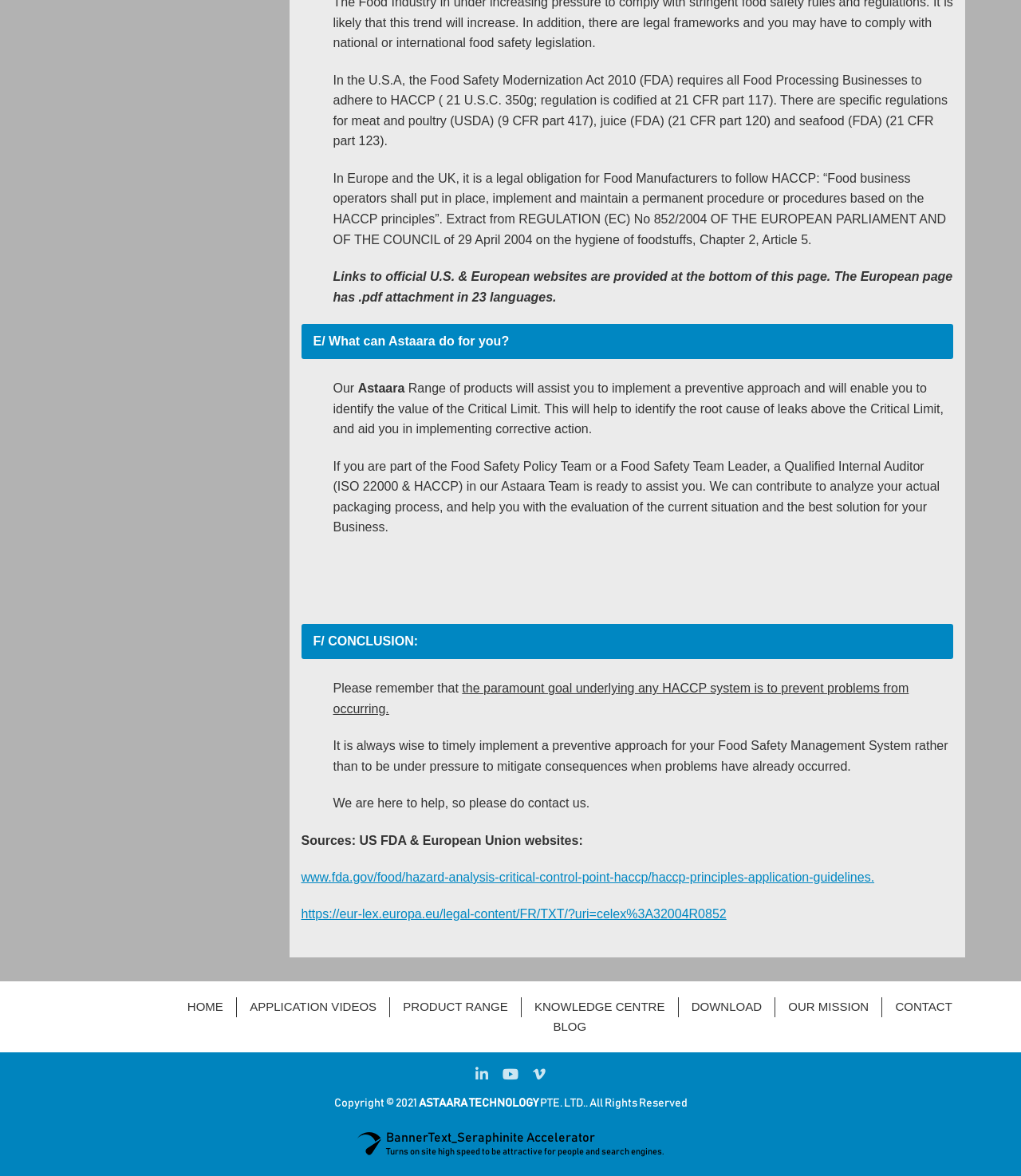Please respond in a single word or phrase: 
Where can I find official US and European HACCP regulations?

Bottom of the page